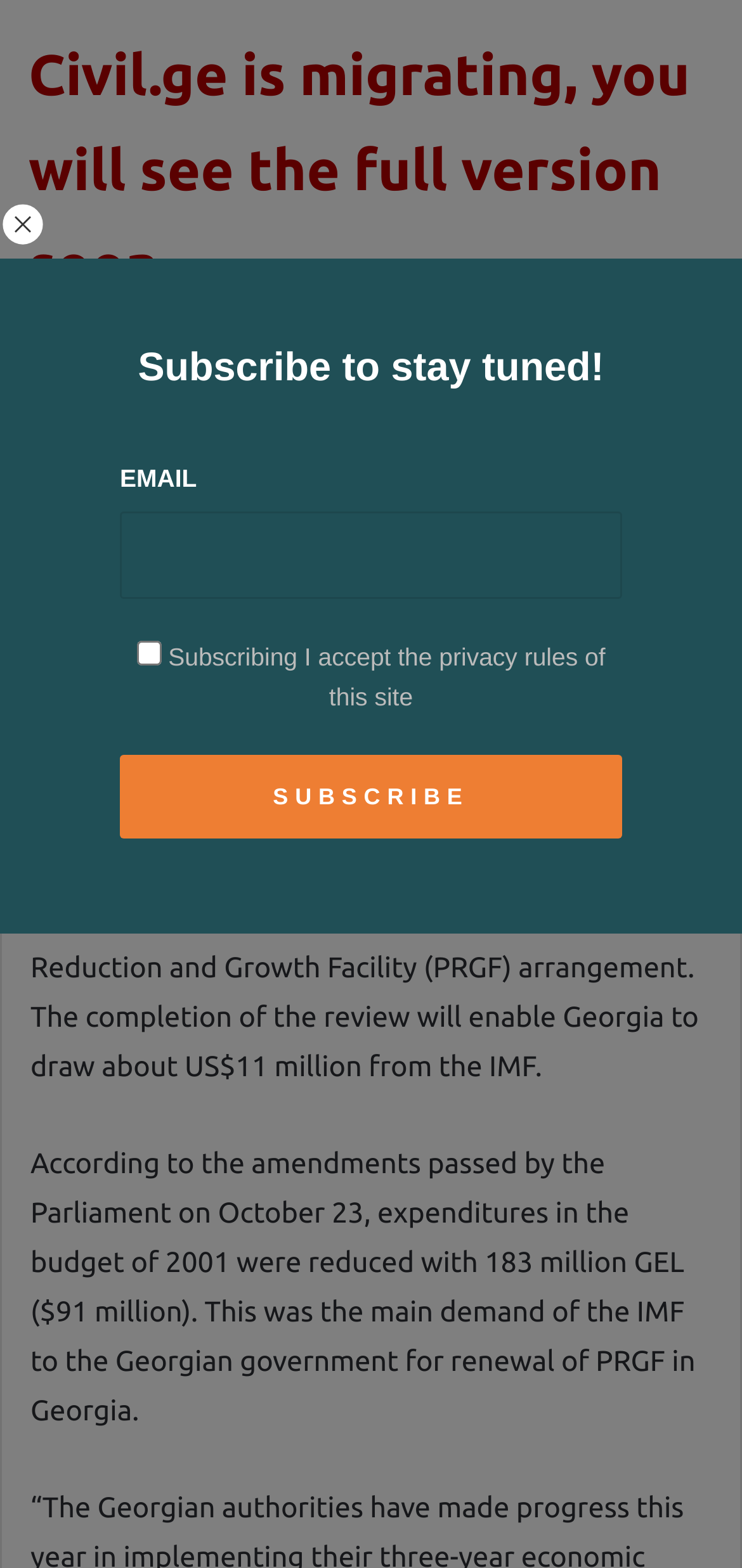Identify the bounding box for the UI element described as: "value="Subscribe"". Ensure the coordinates are four float numbers between 0 and 1, formatted as [left, top, right, bottom].

[0.162, 0.481, 0.838, 0.535]